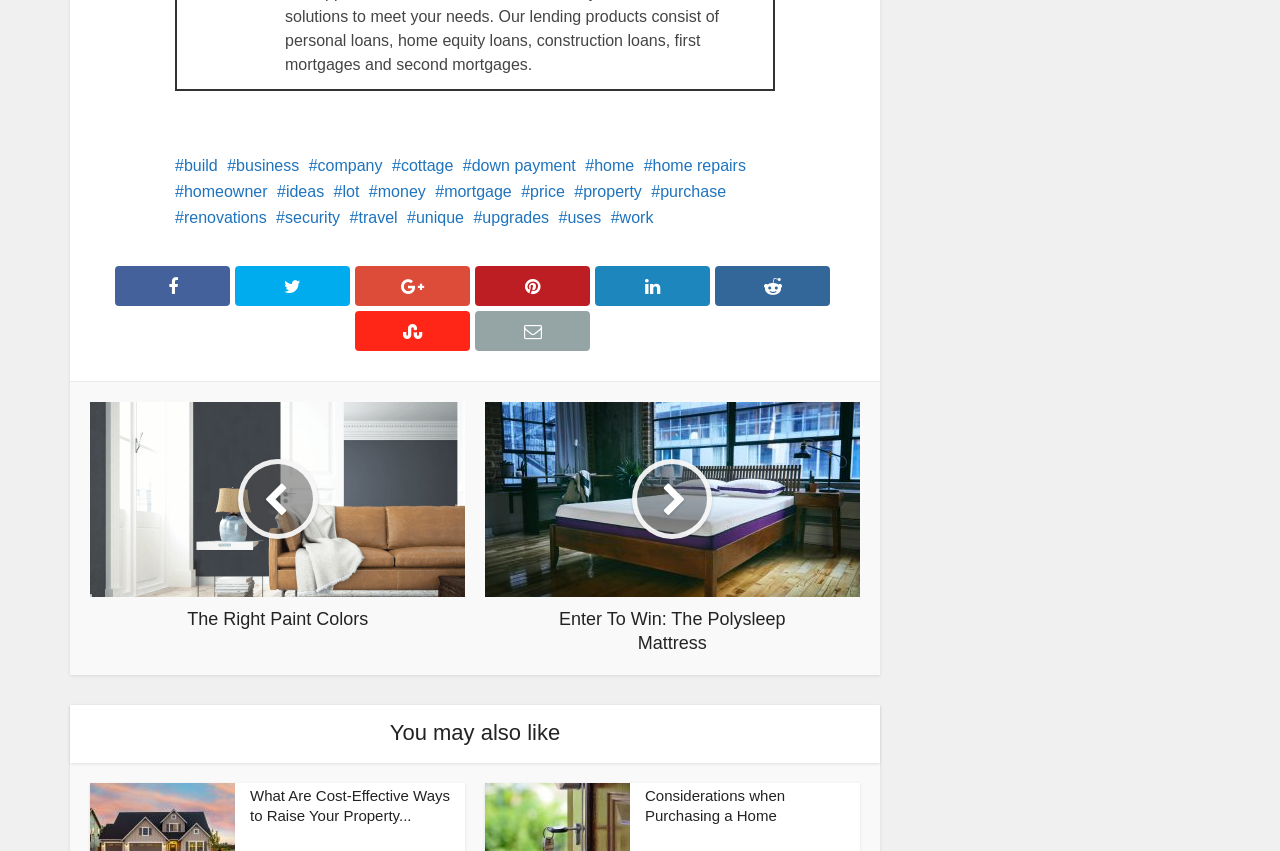How many icons are in the middle section?
Provide an in-depth answer to the question, covering all aspects.

I examined the middle section of the webpage and found a series of link elements with icon descriptions. There are 7 icons in total, each represented by a unique Unicode character.